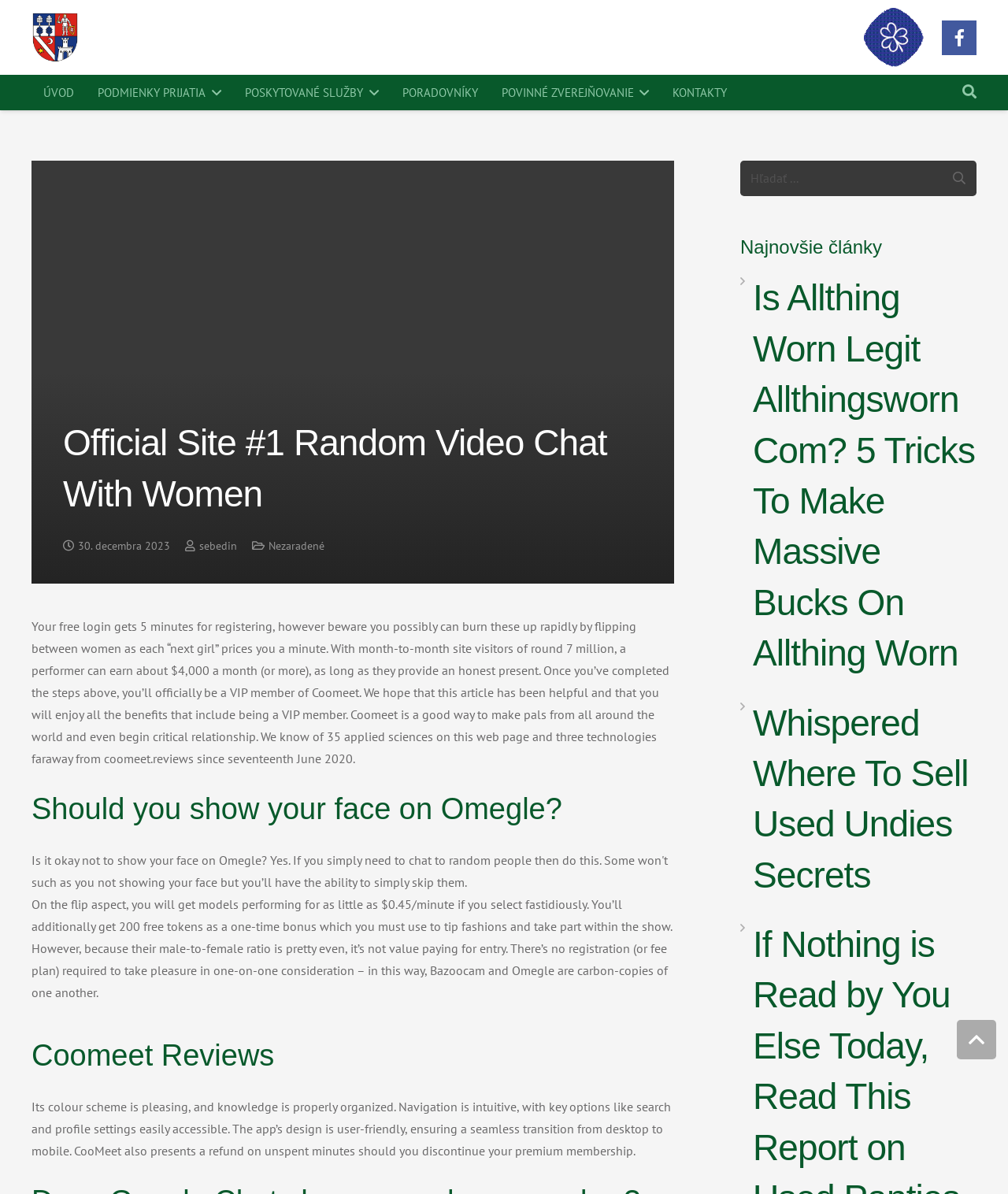What is the purpose of the website?
Please provide a single word or phrase as your answer based on the screenshot.

Random Video Chat With Women